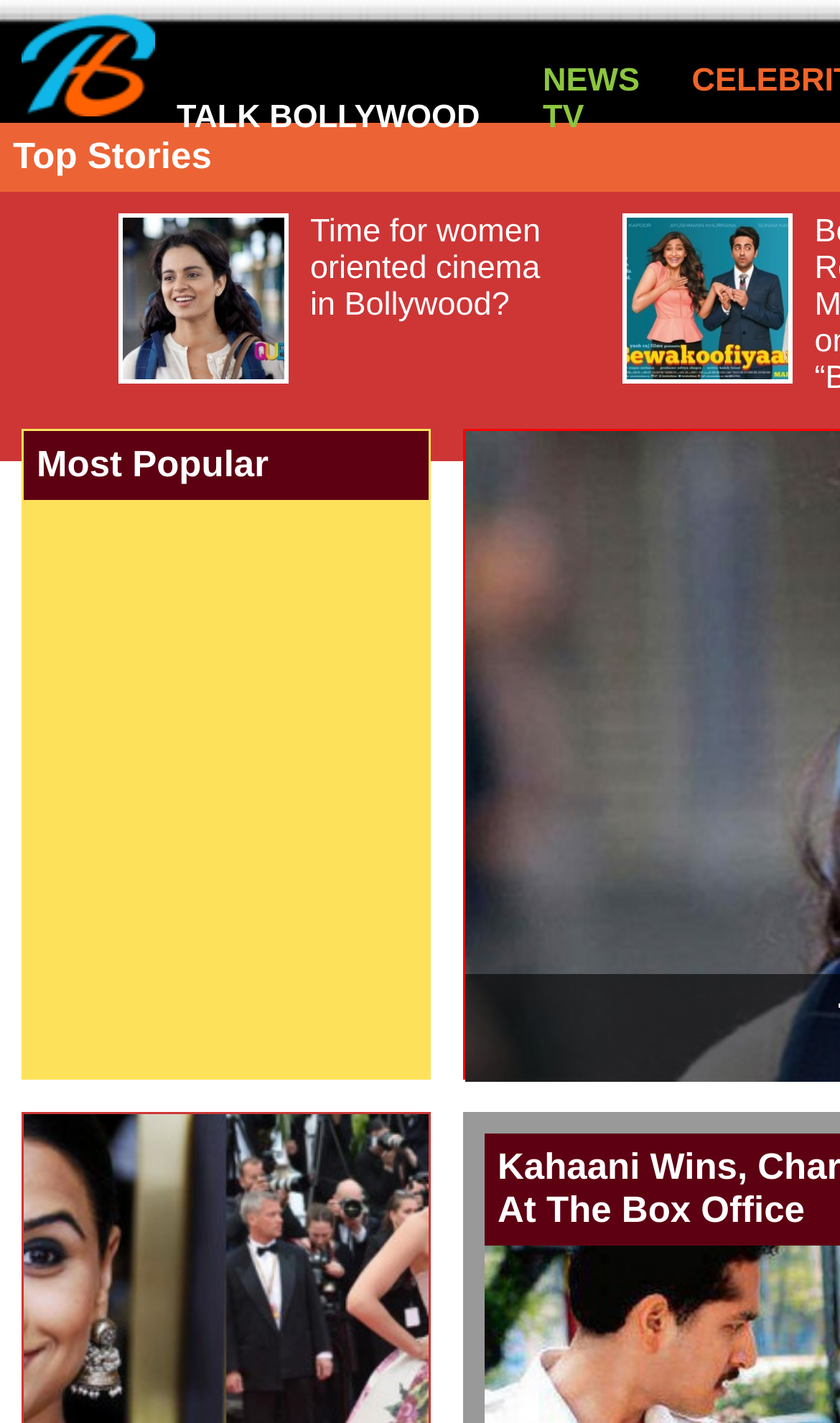Bounding box coordinates are to be given in the format (top-left x, top-left y, bottom-right x, bottom-right y). All values must be floating point numbers between 0 and 1. Provide the bounding box coordinate for the UI element described as: TALK BOLLYWOOD

[0.185, 0.07, 0.571, 0.095]